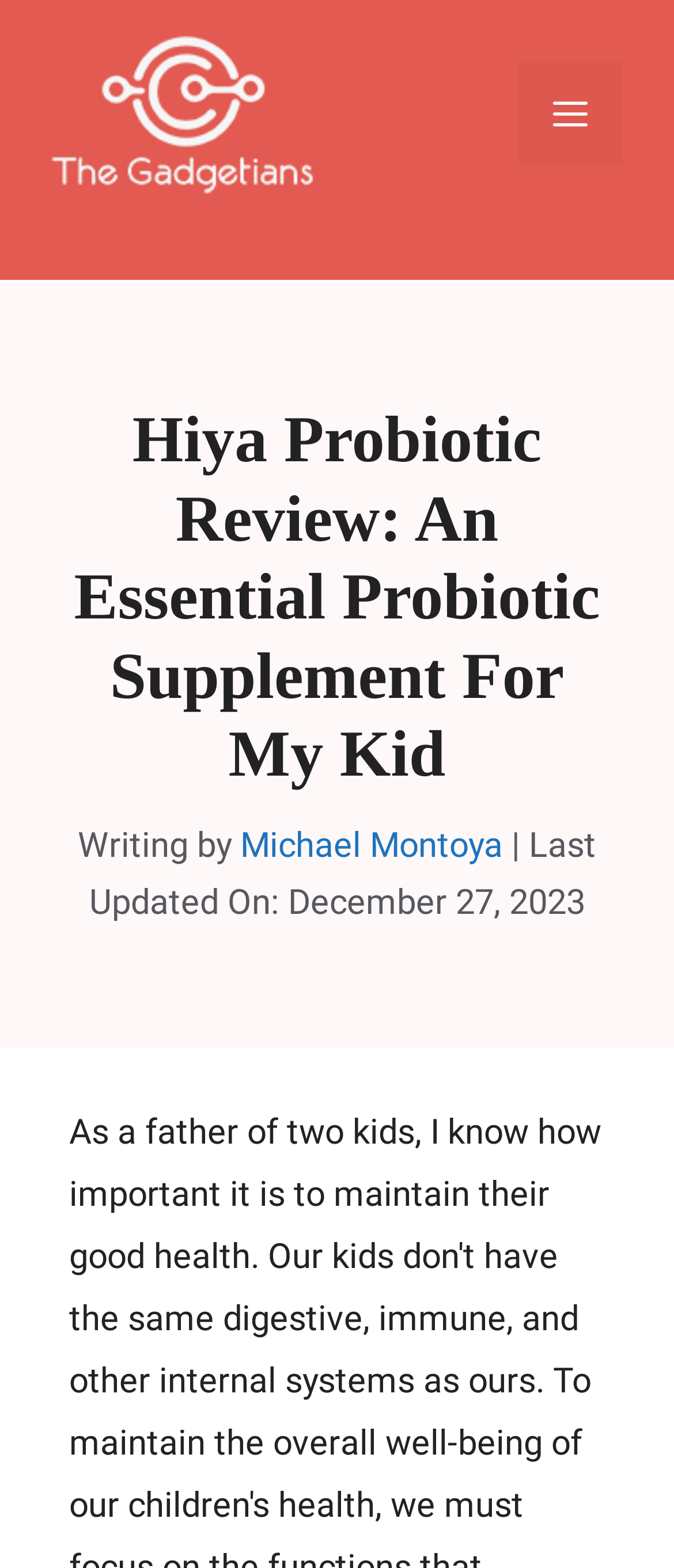Elaborate on the webpage's design and content in a detailed caption.

The webpage is a review of Hiya Probiotic, a supplement for kids' digestive and stool problems. At the top of the page, there is a banner with the site's name, accompanied by a logo image of "The Gadgetians" on the left side. On the right side of the banner, there is a navigation menu toggle button labeled "Menu" that, when expanded, controls the primary menu.

Below the banner, the main content area begins, which is headed by a large title "Hiya Probiotic Review: An Essential Probiotic Supplement For My Kid". This title is centered on the page, taking up most of the width. Underneath the title, there is a byline that reads "Writing by Michael Montoya", with the author's name linked. A vertical line separates the byline from the date "Last Updated On: December 27, 2023", which is positioned to the right of the byline.

The overall structure of the page is clean, with a clear hierarchy of elements and ample whitespace between them. The content area is the main focus of the page, with the title and byline information prominently displayed.